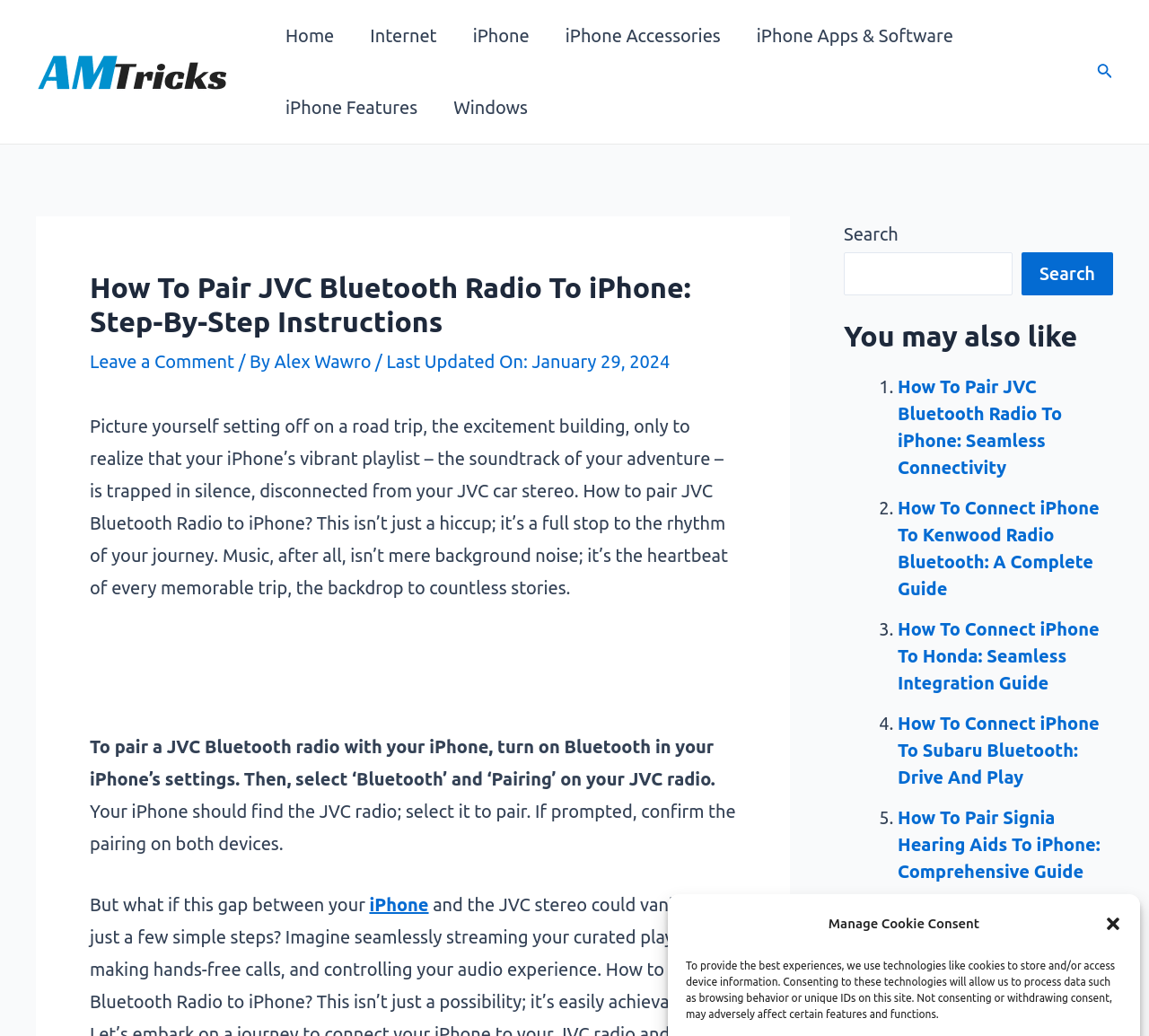Highlight the bounding box coordinates of the element that should be clicked to carry out the following instruction: "Search for something". The coordinates must be given as four float numbers ranging from 0 to 1, i.e., [left, top, right, bottom].

[0.889, 0.244, 0.969, 0.285]